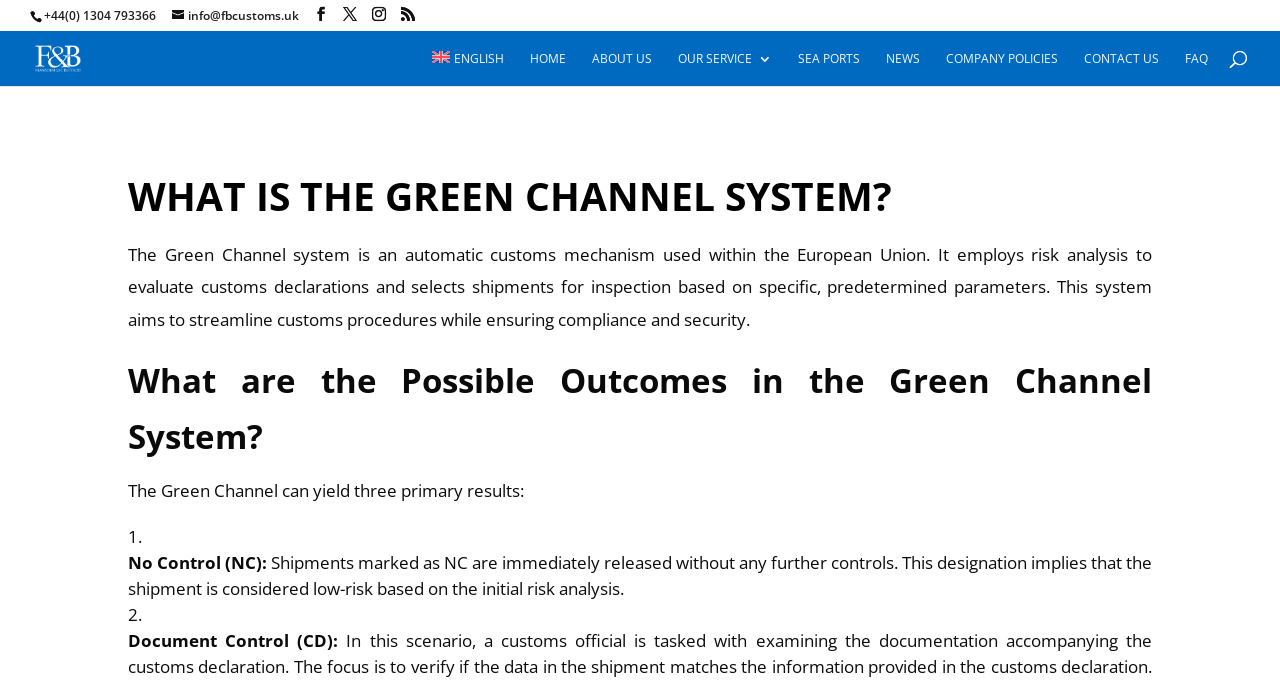What happens to shipments marked as No Control (NC)?
Give a detailed response to the question by analyzing the screenshot.

Shipments marked as No Control (NC) are immediately released without any further controls, implying that the shipment is considered low-risk based on the initial risk analysis.